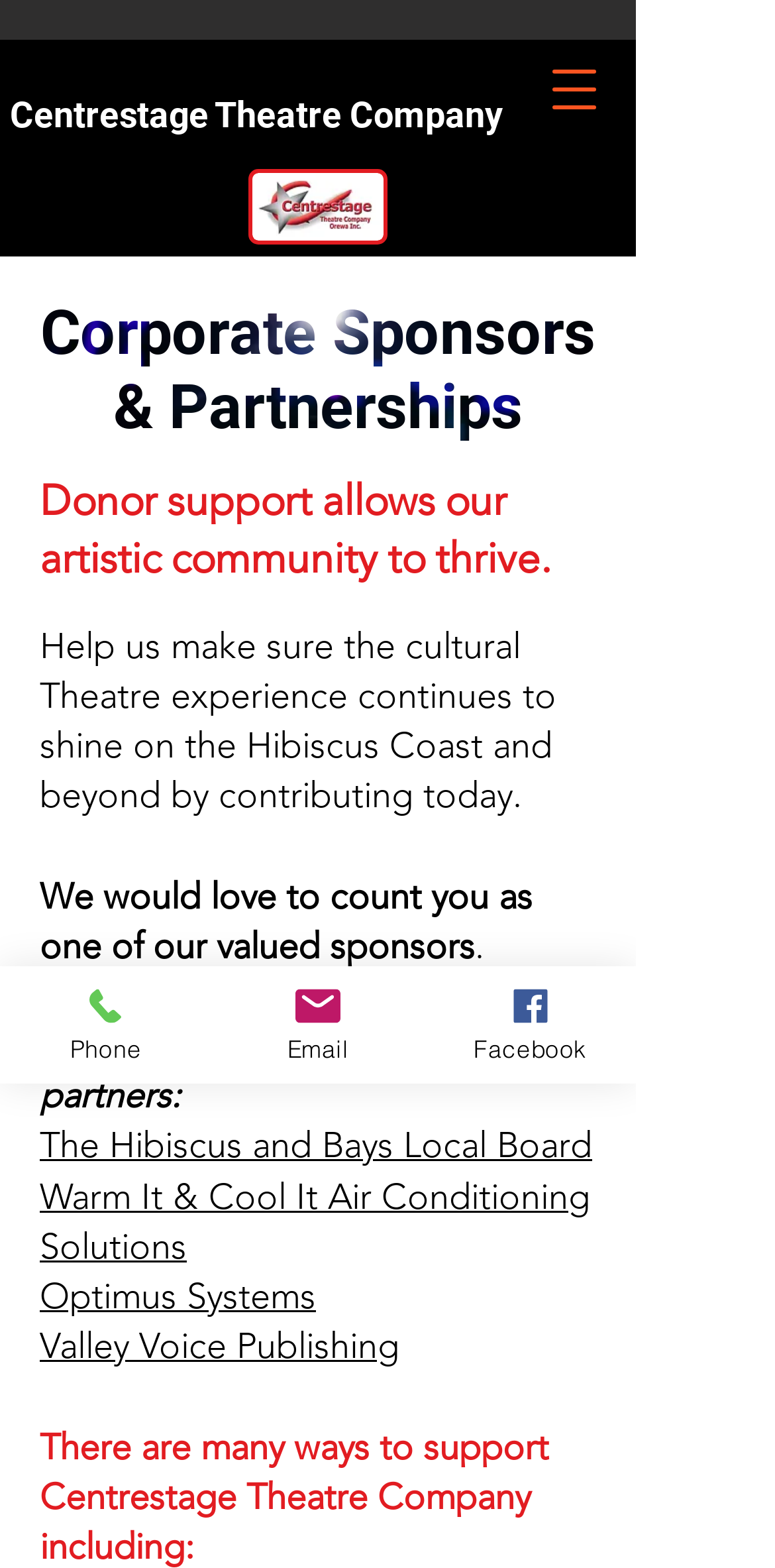Find the bounding box coordinates of the UI element according to this description: "Centrestage Theatre Company".

[0.013, 0.06, 0.649, 0.086]